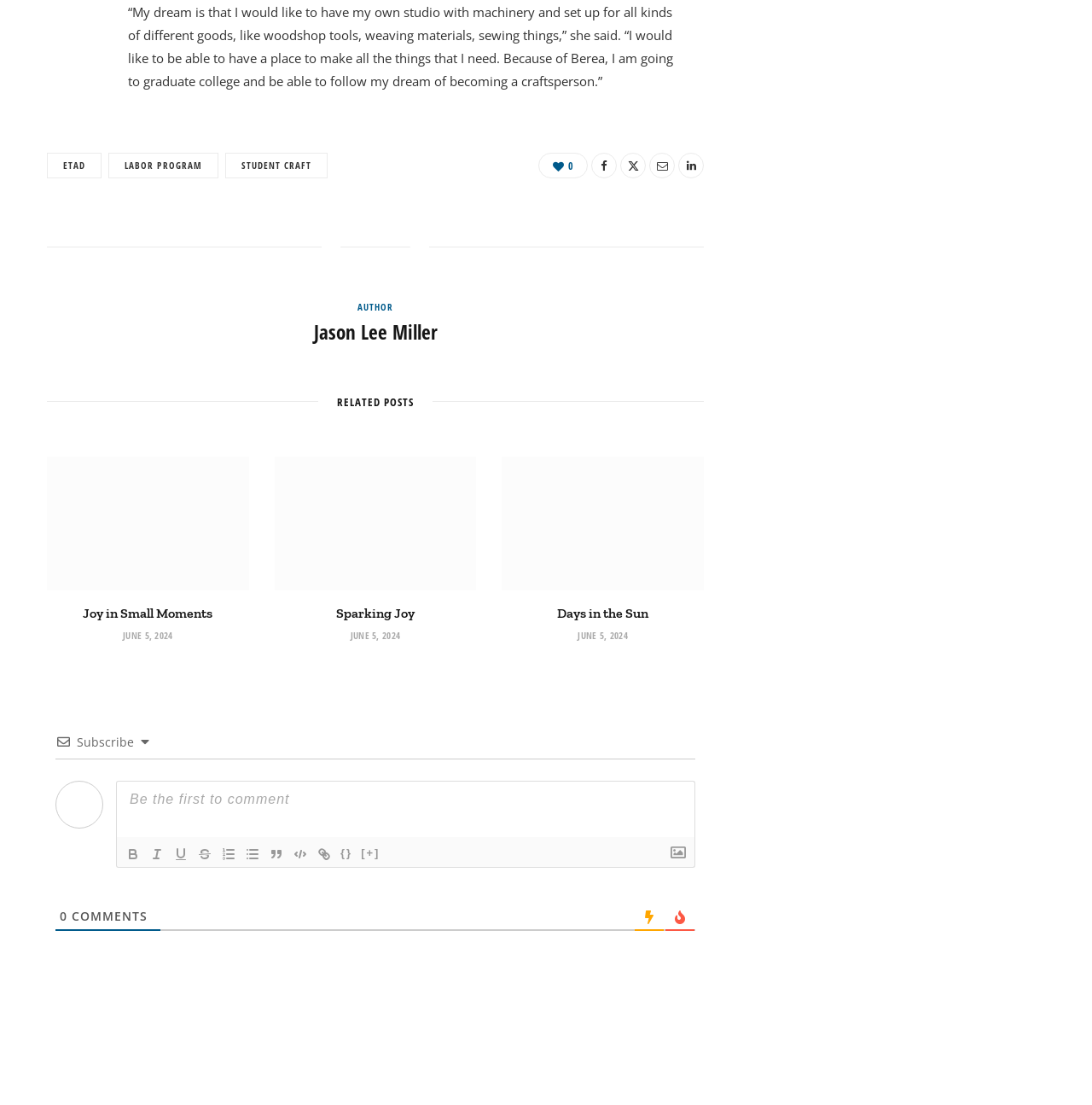What is the purpose of the buttons at the bottom of the webpage?
Using the image, give a concise answer in the form of a single word or short phrase.

Formatting text